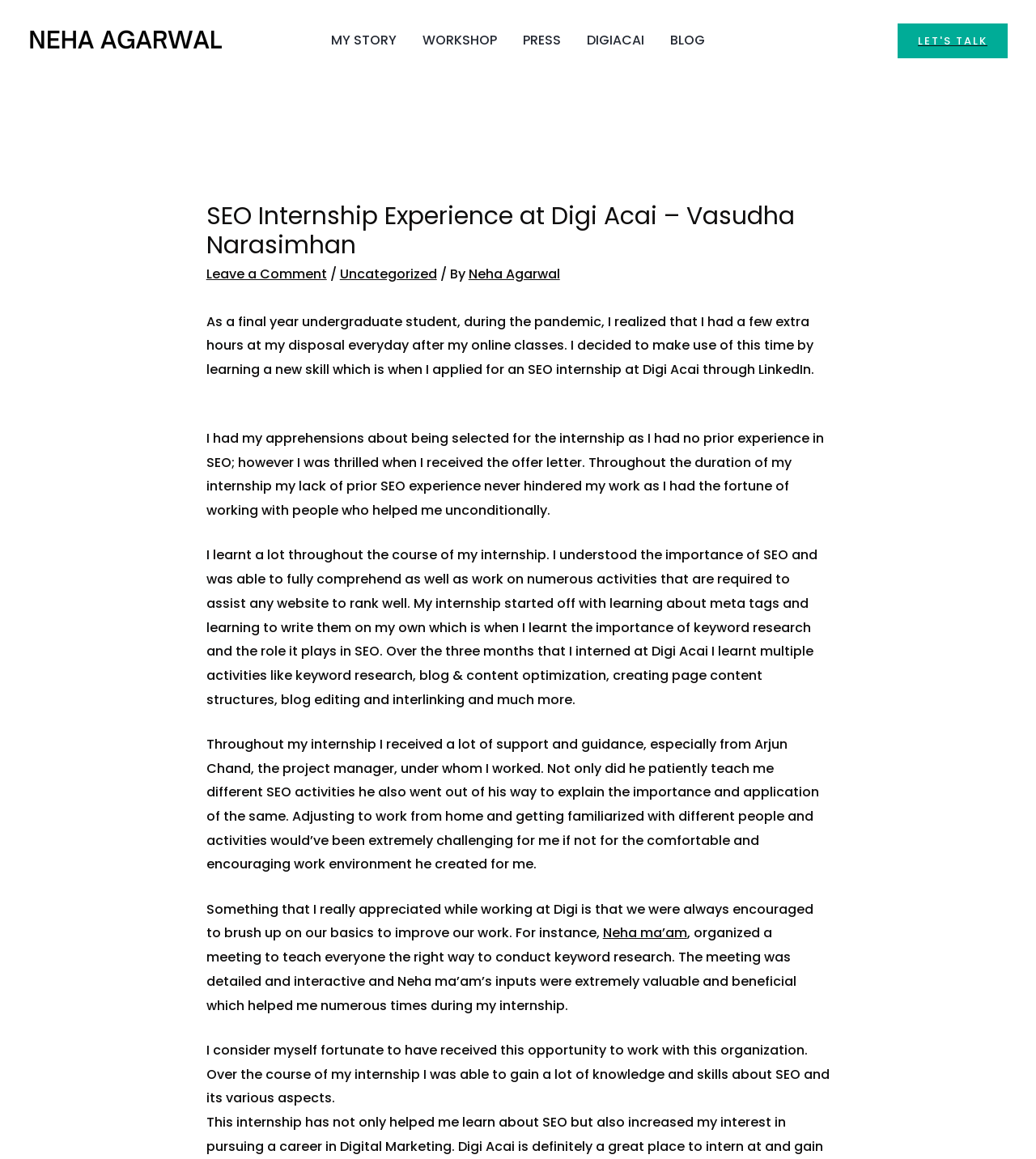What skill did the author learn during the pandemic?
Answer with a single word or short phrase according to what you see in the image.

SEO